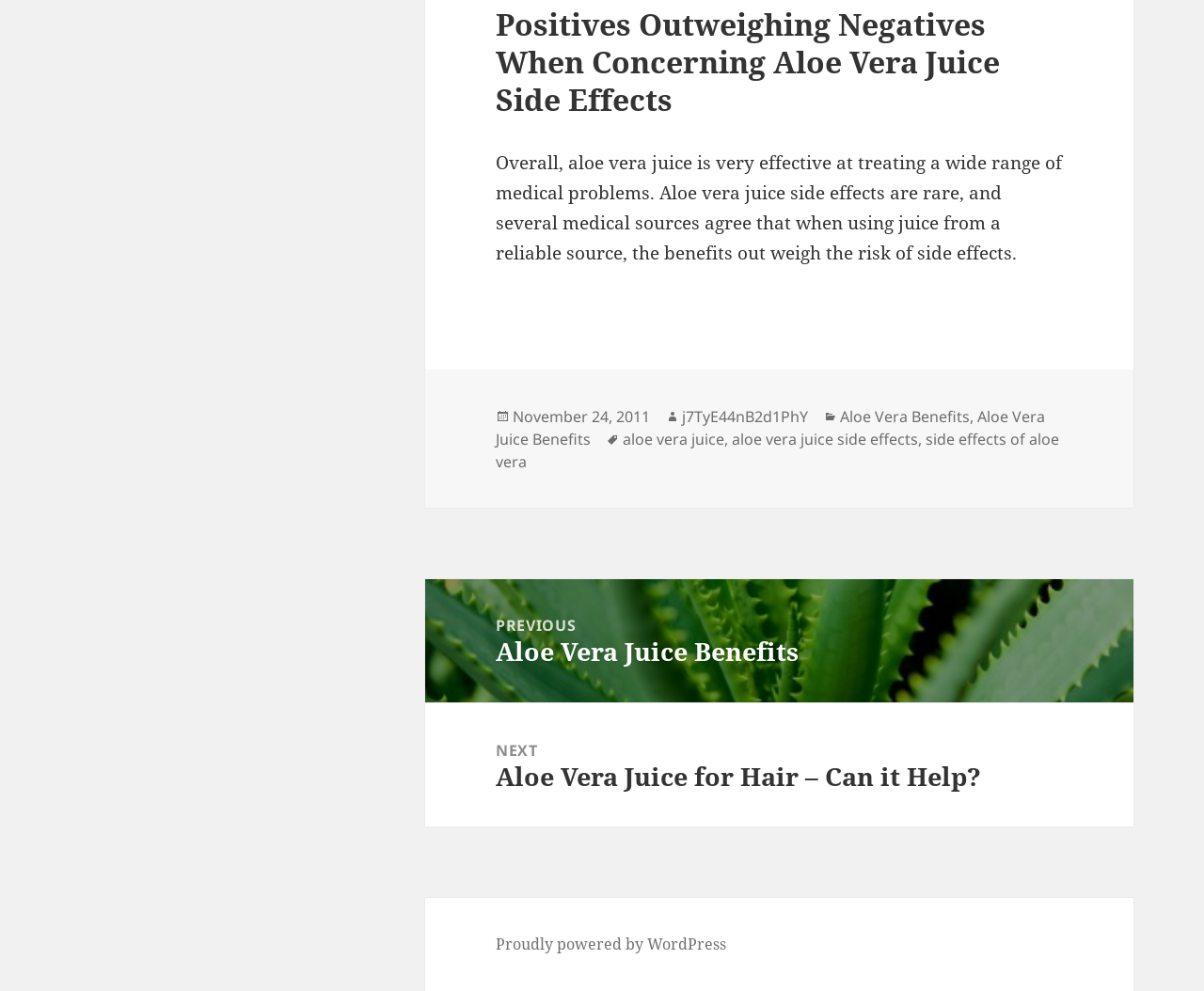What is the next post about?
Give a detailed and exhaustive answer to the question.

The next post can be found in the post navigation section, where it says 'Next post: Aloe Vera Juice for Hair – Can it Help?'.